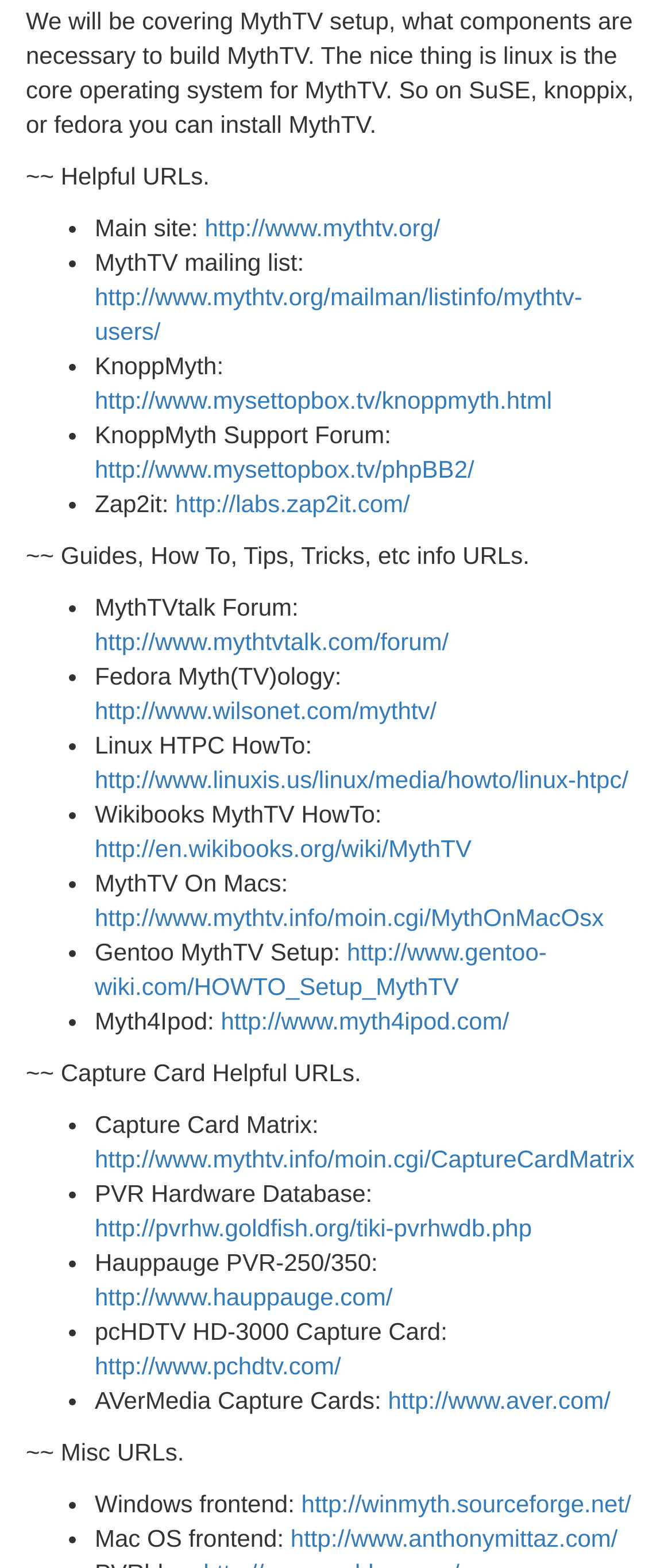Analyze the image and provide a detailed answer to the question: What is the main topic of this webpage?

The webpage is about MythTV, a digital video recorder (DVR) software, as indicated by the text 'We will be covering MythTV setup, what components are necessary to build MythTV' at the top of the page.